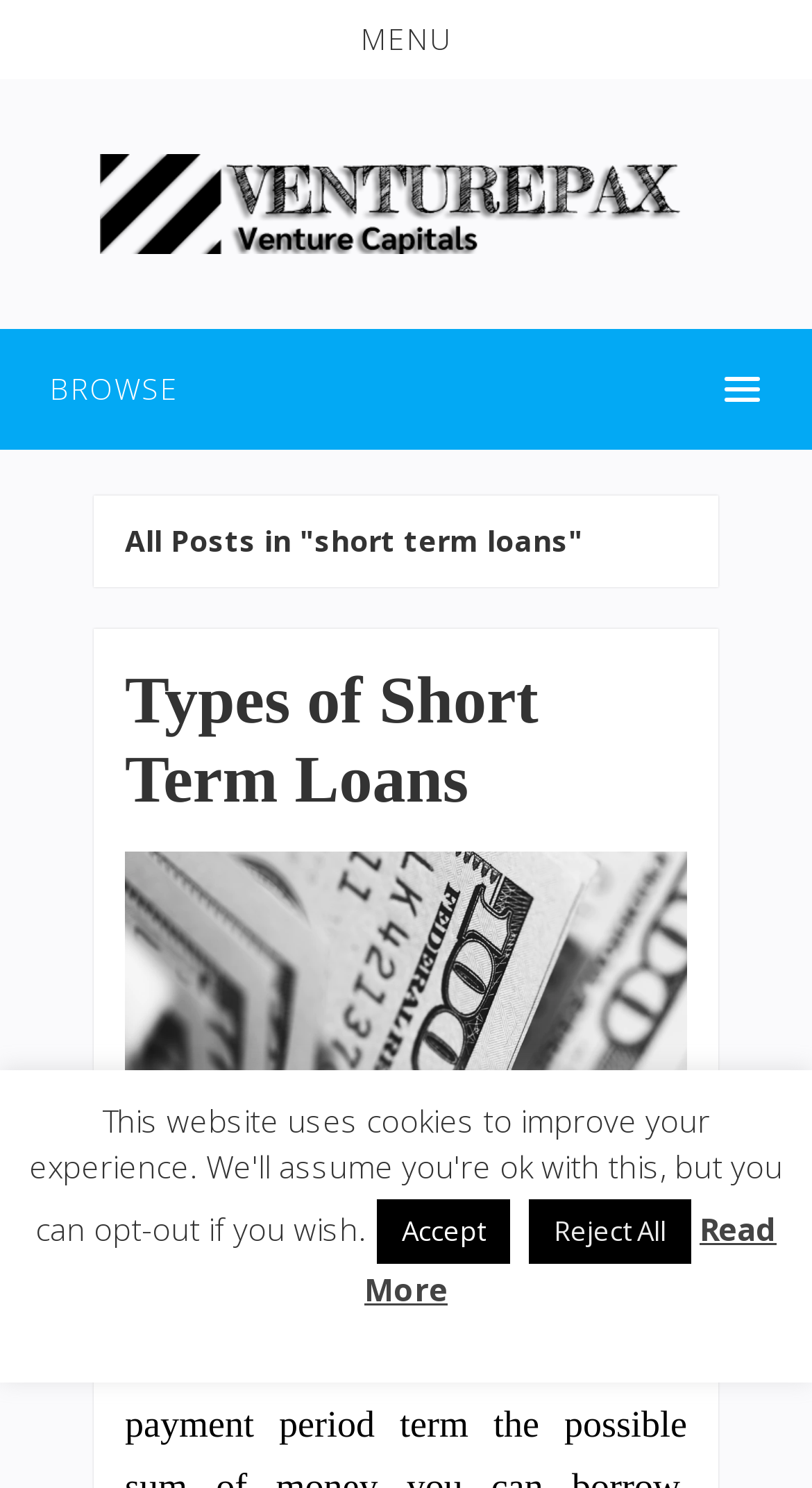What is the main topic of this webpage? Please answer the question using a single word or phrase based on the image.

short term loans